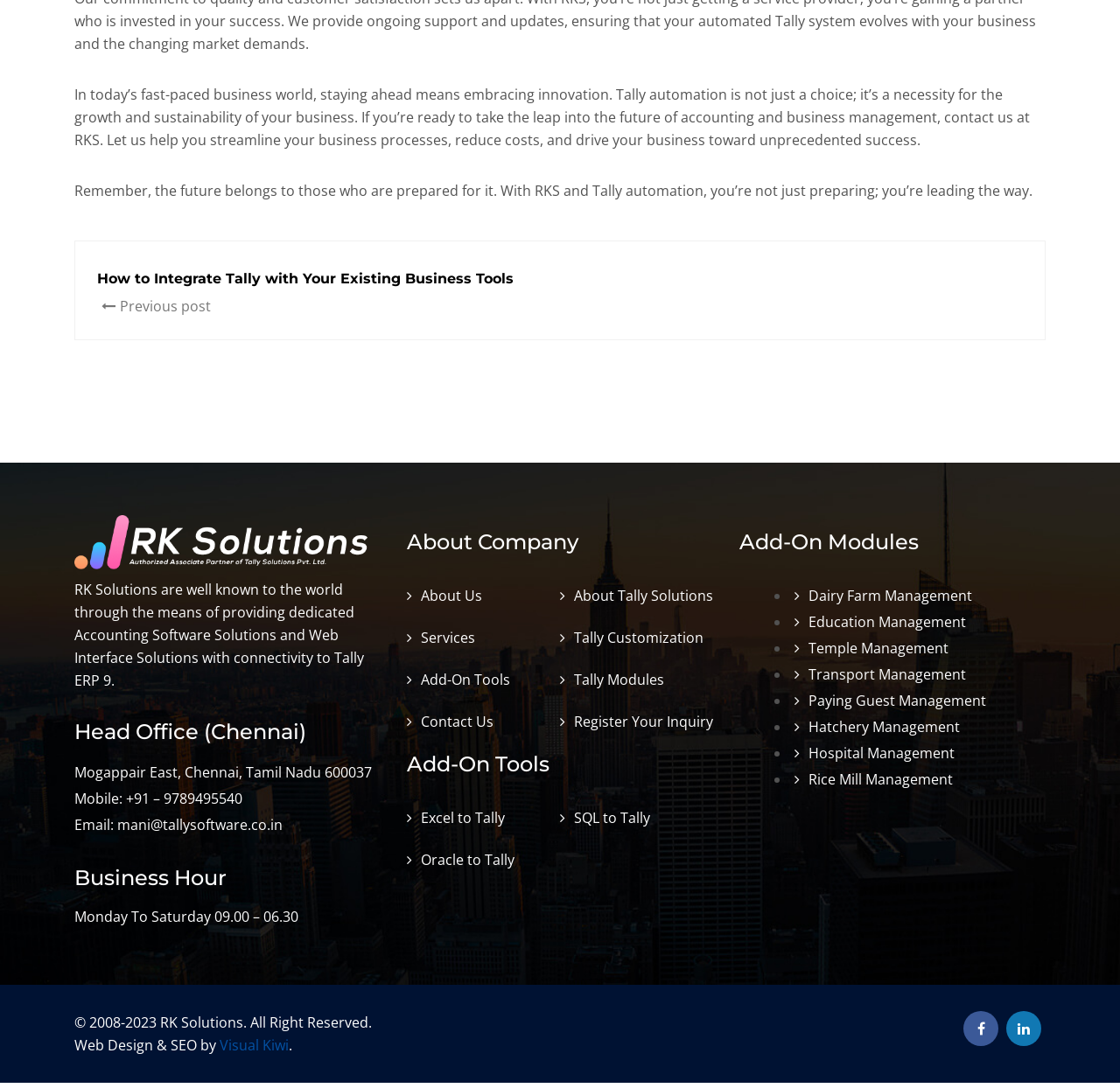Find the bounding box coordinates of the area to click in order to follow the instruction: "Contact us through email".

[0.066, 0.749, 0.252, 0.767]